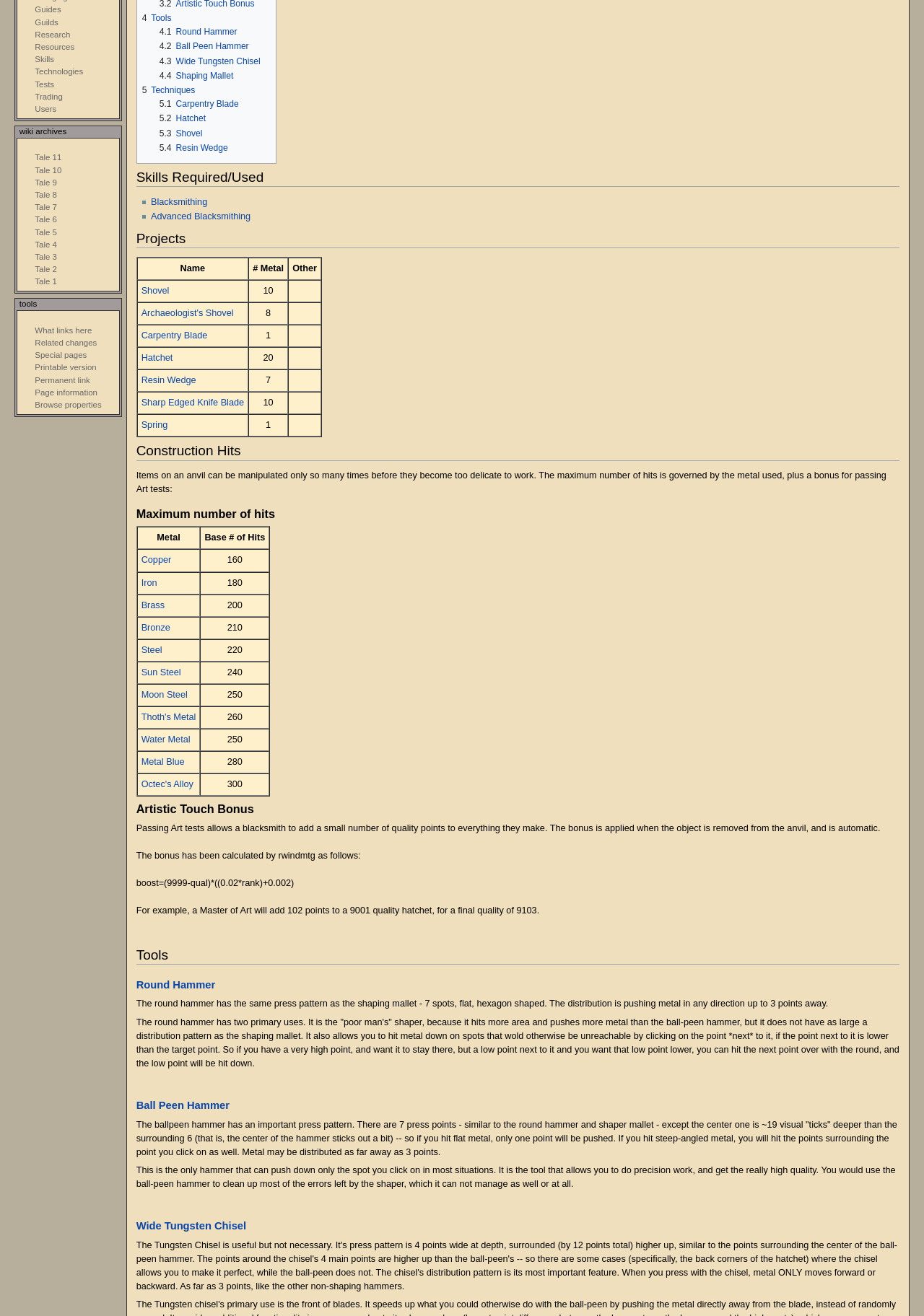Identify the bounding box coordinates for the UI element described by the following text: "Wide Tungsten Chisel". Provide the coordinates as four float numbers between 0 and 1, in the format [left, top, right, bottom].

[0.147, 0.927, 0.267, 0.936]